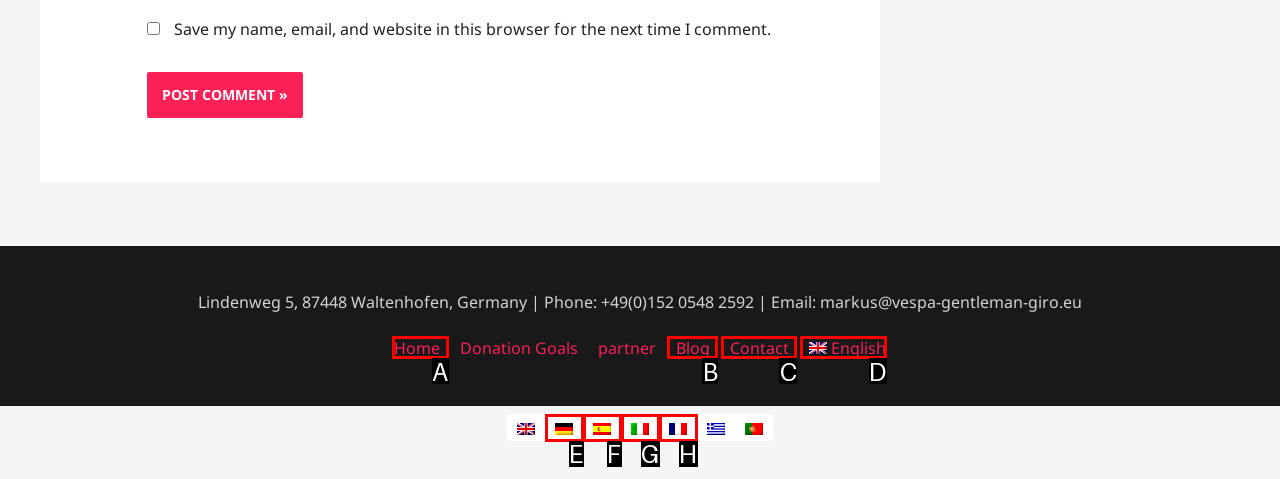Identify the HTML element I need to click to complete this task: Visit the Home page Provide the option's letter from the available choices.

A